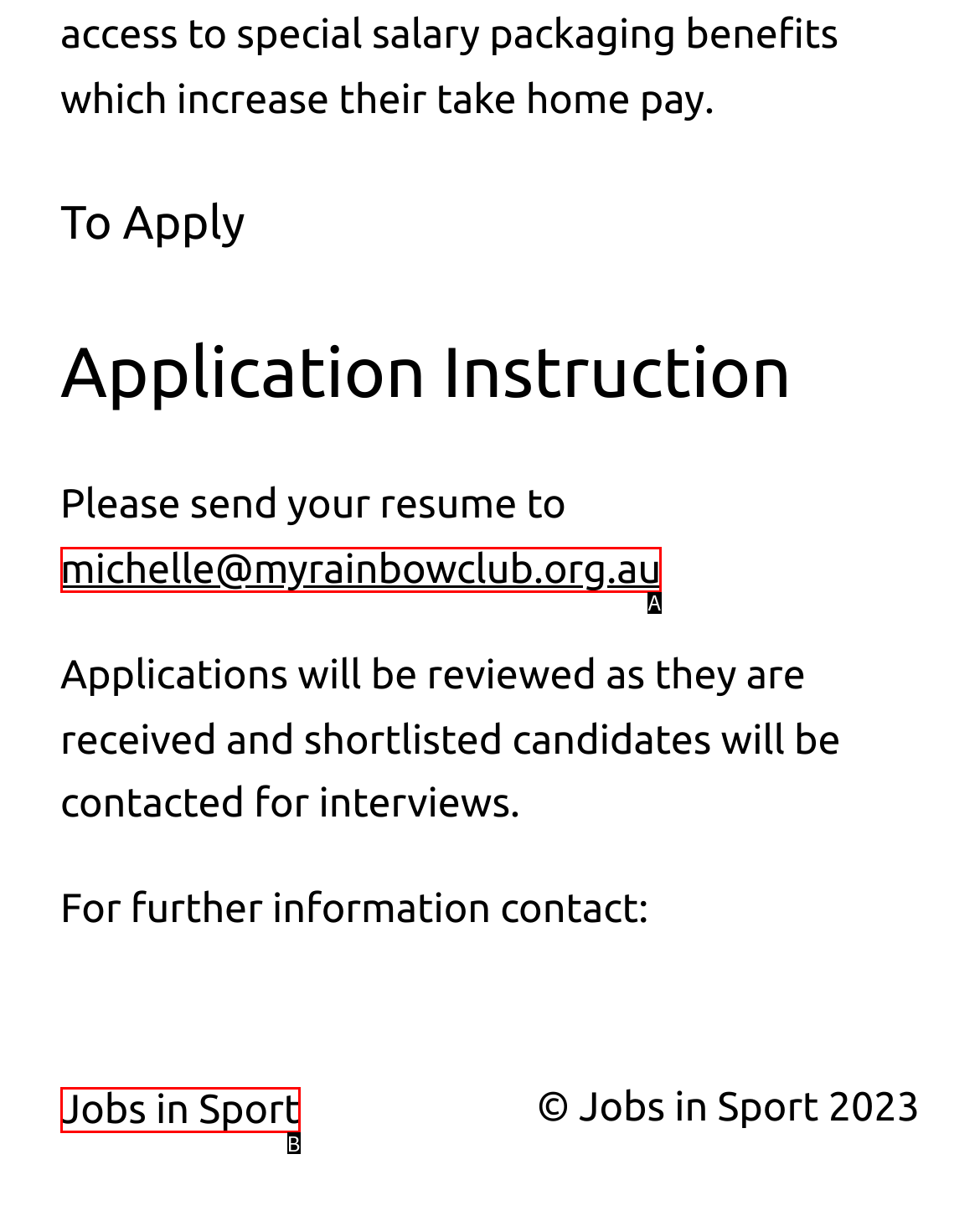Identify which HTML element matches the description: michelle@myrainbowclub.org.au. Answer with the correct option's letter.

A